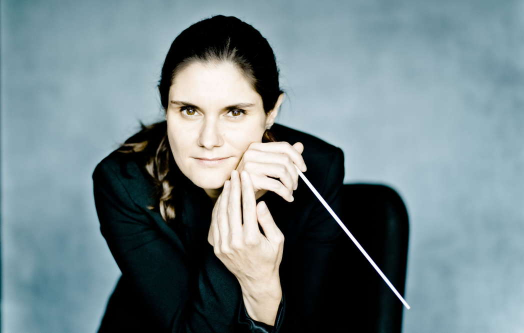Provide a one-word or short-phrase response to the question:
What color is Delyana's outfit?

Black